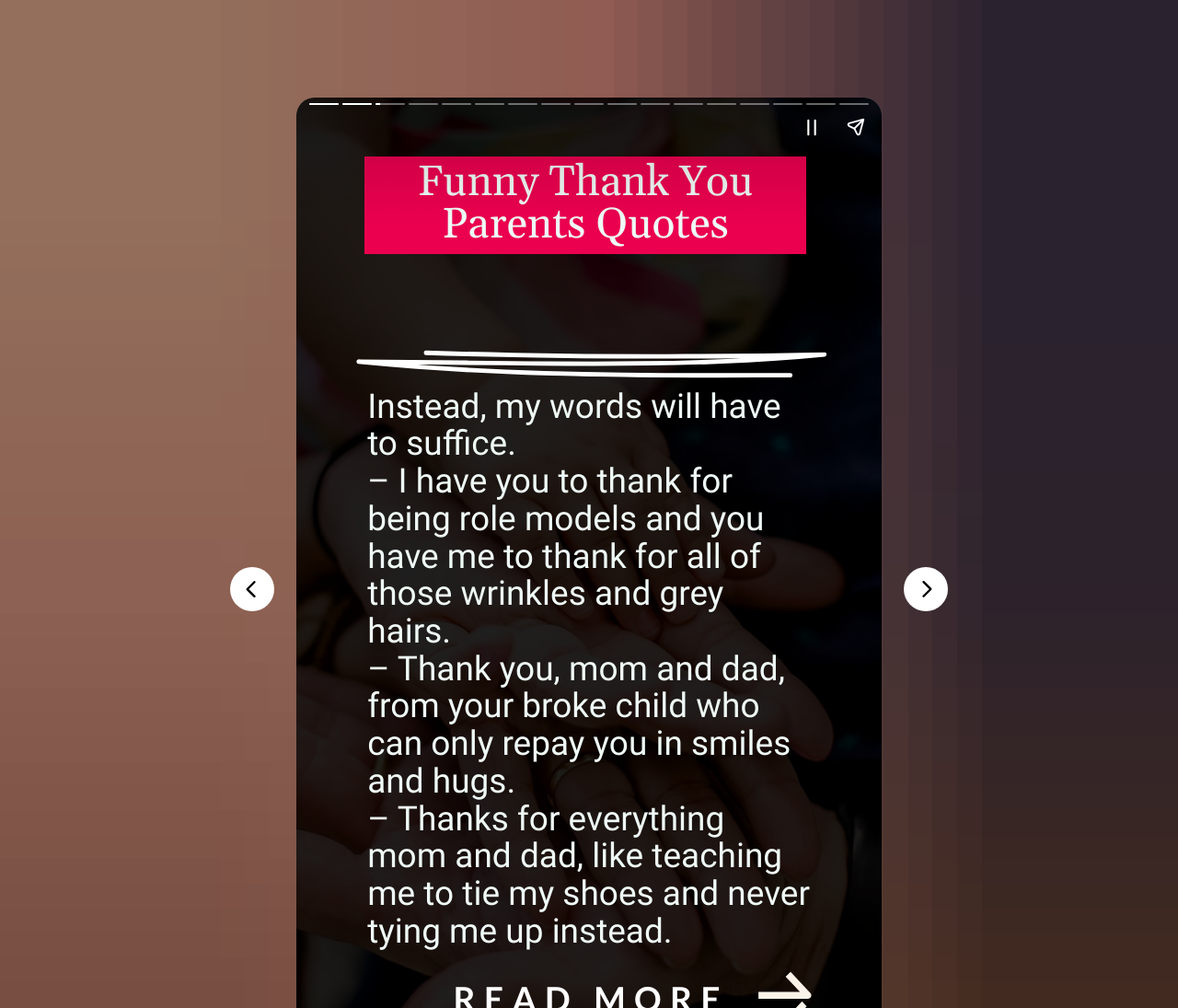How many buttons are present in the complementary element?
Refer to the screenshot and deliver a thorough answer to the question presented.

I counted the number of button elements within the complementary element with ID 85, which are 'Pause story' and 'Share story', hence there are 2 buttons.